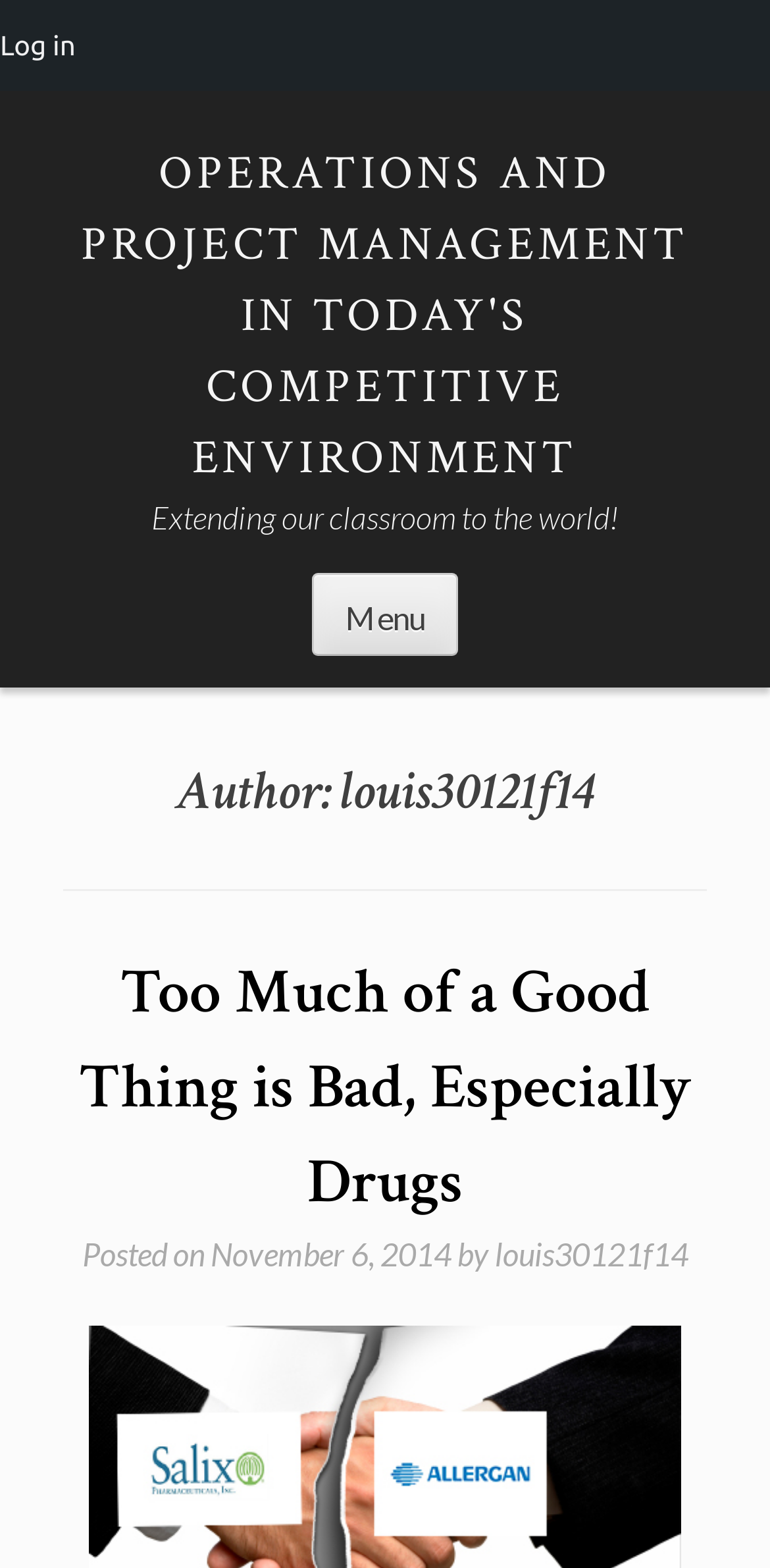What is the title of the blog post?
Please provide a comprehensive answer based on the visual information in the image.

I found the answer by looking at the heading element that says 'Too Much of a Good Thing is Bad, Especially Drugs', which is a link and likely the title of the blog post.